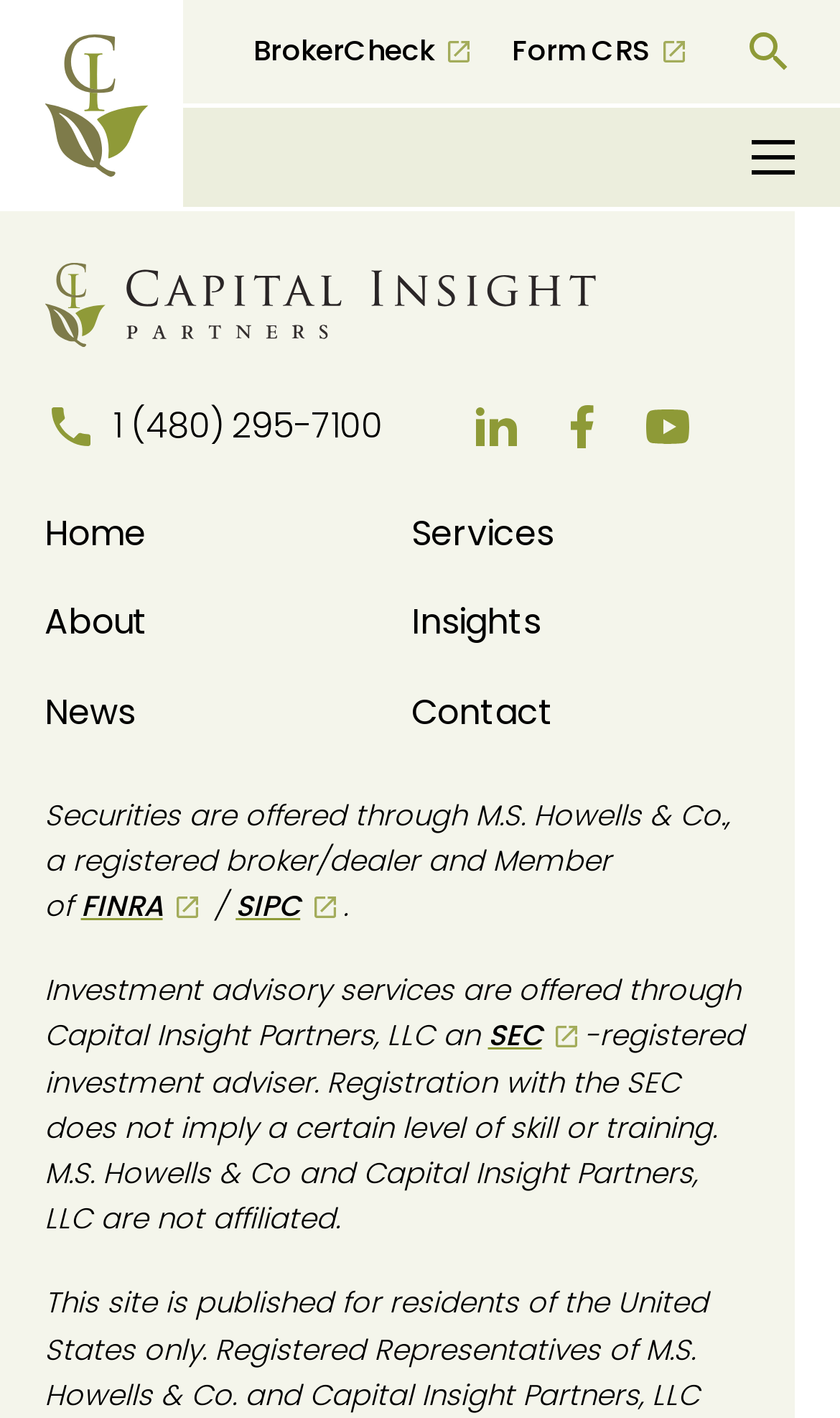Please identify the bounding box coordinates of the area that needs to be clicked to fulfill the following instruction: "Click the BrokerCheck link."

[0.302, 0.022, 0.568, 0.051]